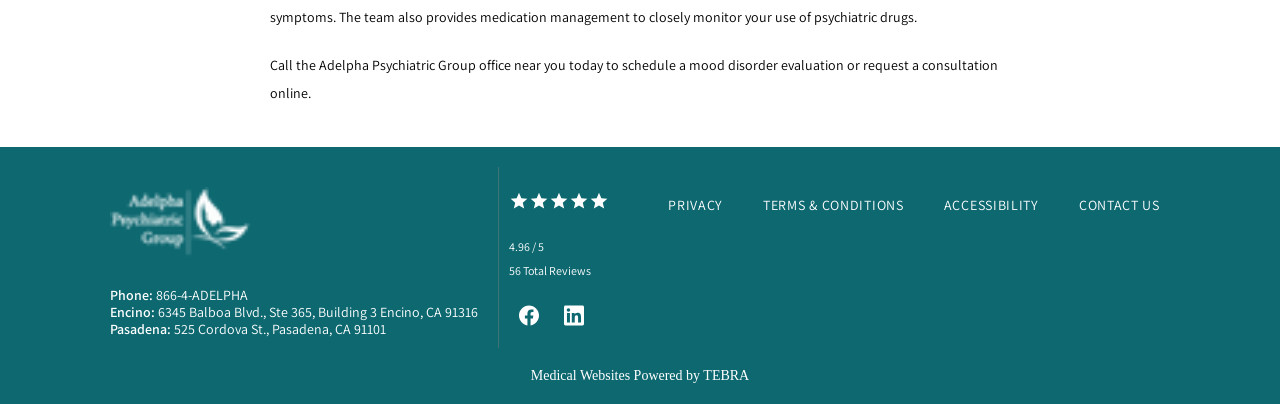Please locate the bounding box coordinates for the element that should be clicked to achieve the following instruction: "Call the office to schedule a mood disorder evaluation". Ensure the coordinates are given as four float numbers between 0 and 1, i.e., [left, top, right, bottom].

[0.211, 0.139, 0.782, 0.253]